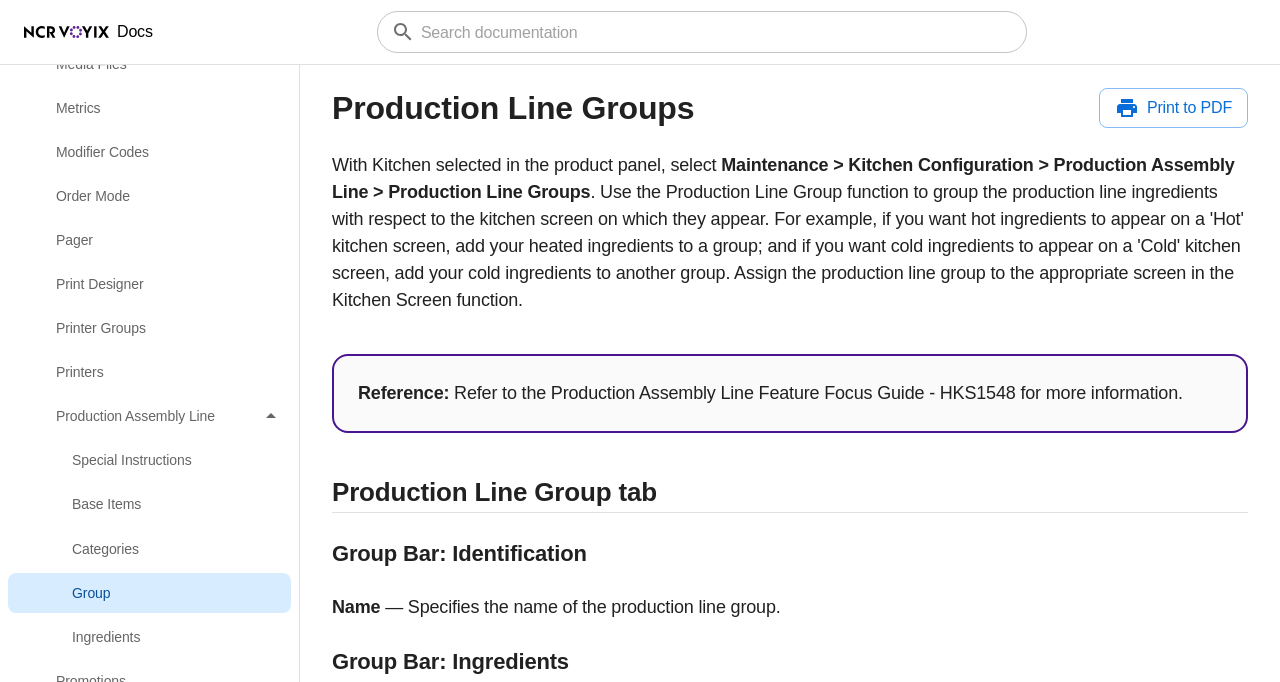Locate the bounding box coordinates of the clickable area needed to fulfill the instruction: "Click Print to PDF".

[0.859, 0.129, 0.975, 0.188]